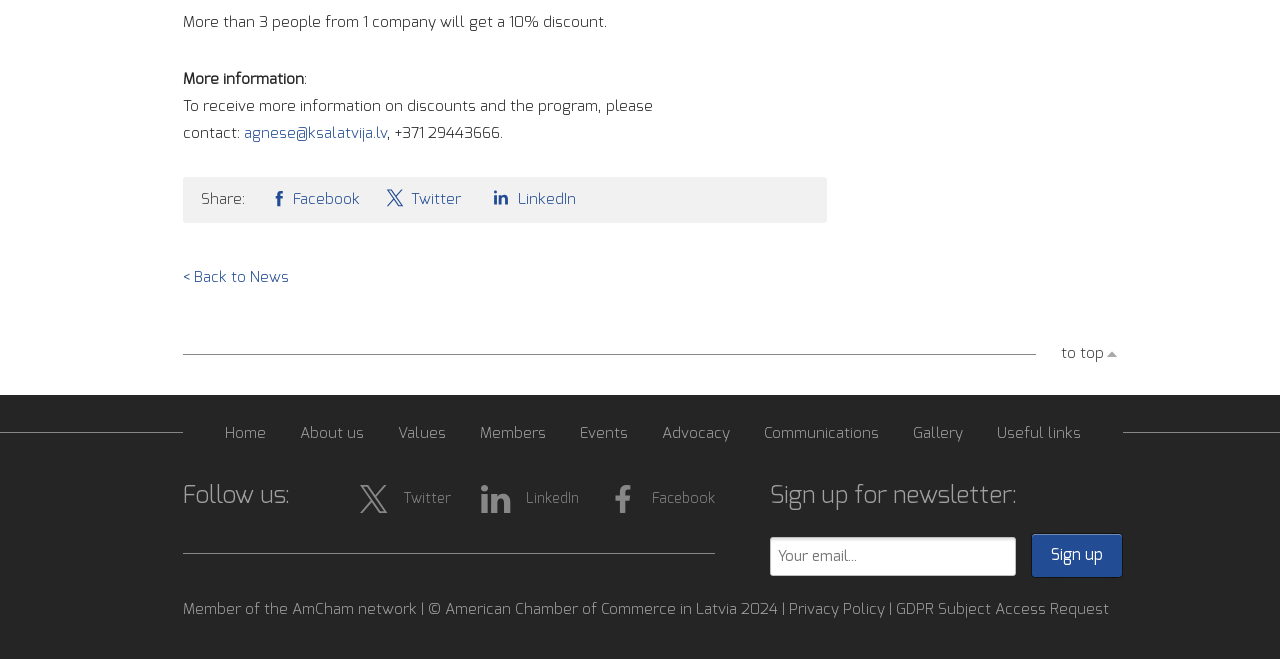Locate the bounding box coordinates of the segment that needs to be clicked to meet this instruction: "Go back to News".

[0.143, 0.399, 0.226, 0.445]